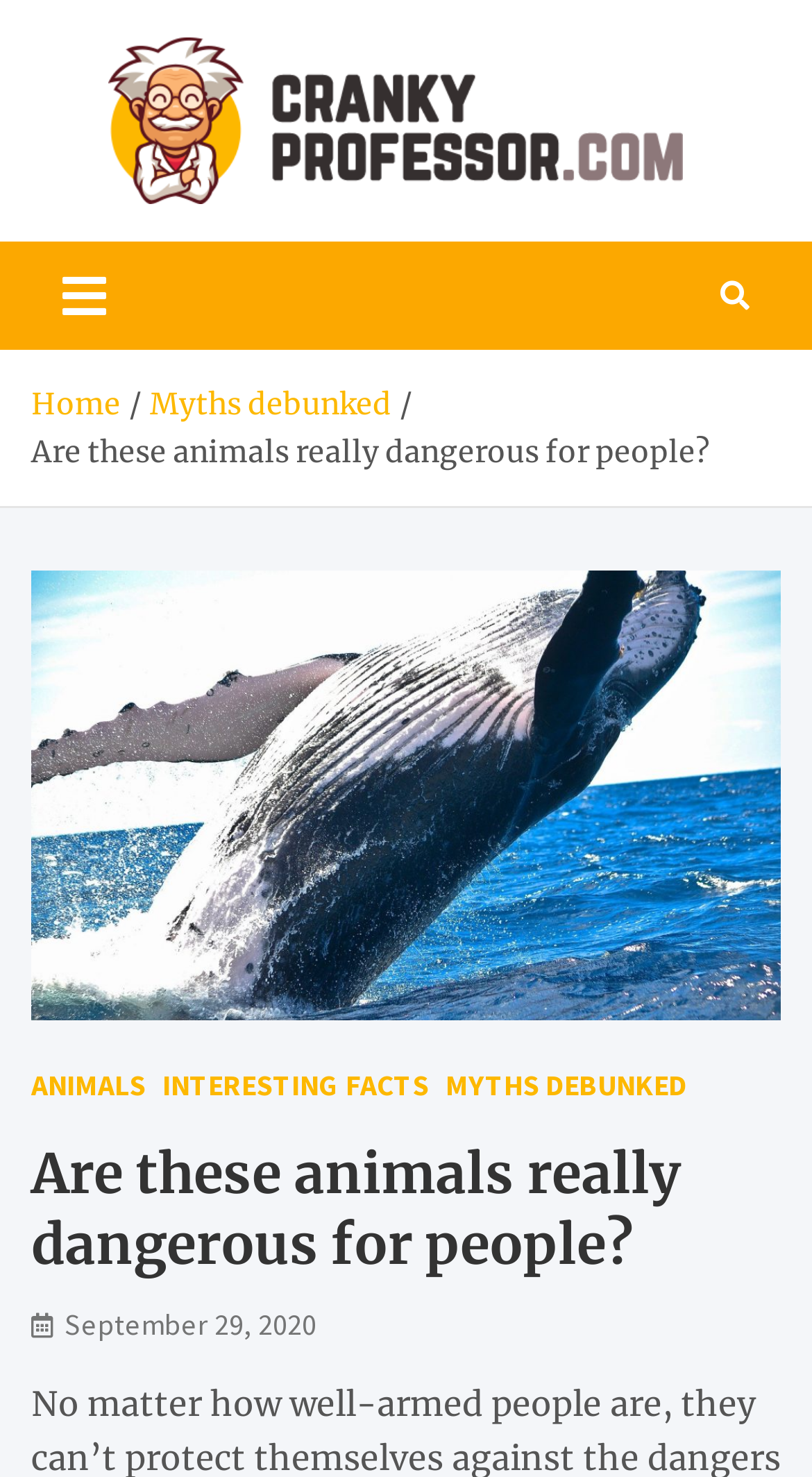Please identify the bounding box coordinates of the area I need to click to accomplish the following instruction: "toggle navigation".

[0.038, 0.163, 0.169, 0.237]